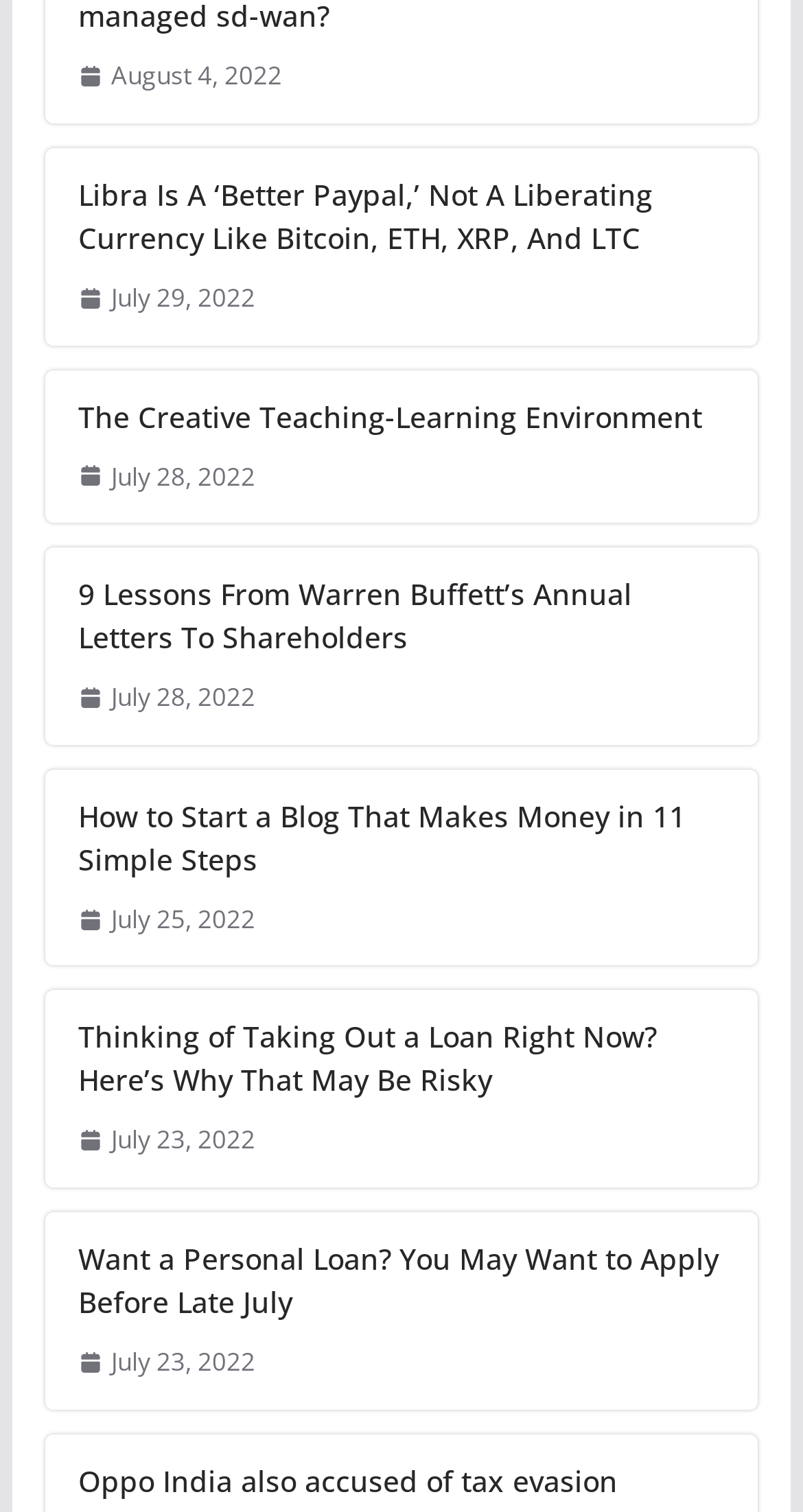Are there any images associated with each article?
Based on the screenshot, provide your answer in one word or phrase.

Yes